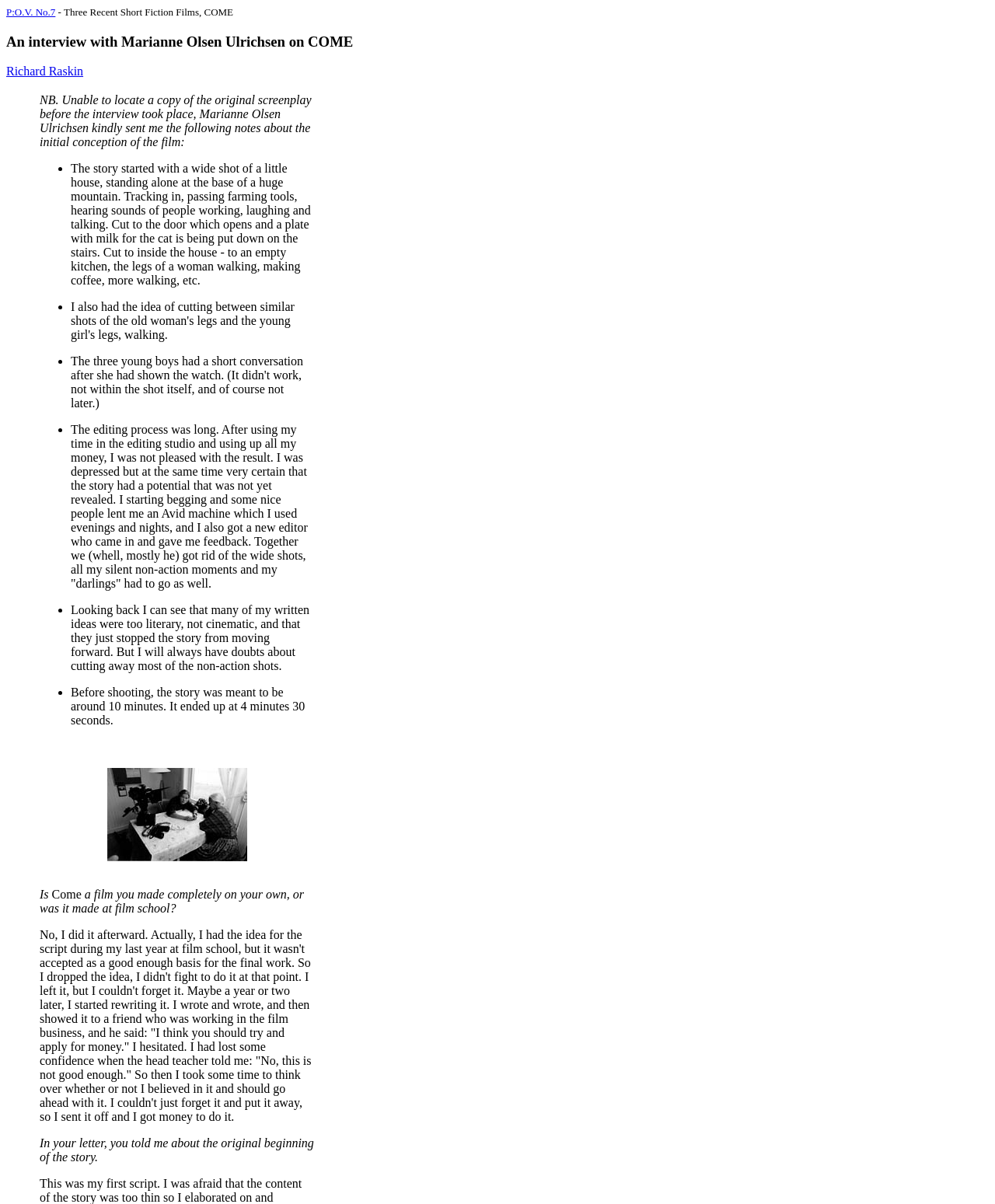Who helped the filmmaker with the editing process?
Kindly offer a detailed explanation using the data available in the image.

The filmmaker got help from a new editor in the editing process, as mentioned in the text 'I starting begging and some nice people lent me an Avid machine which I used evenings and nights, and I also got a new editor who came in and gave me feedback'.